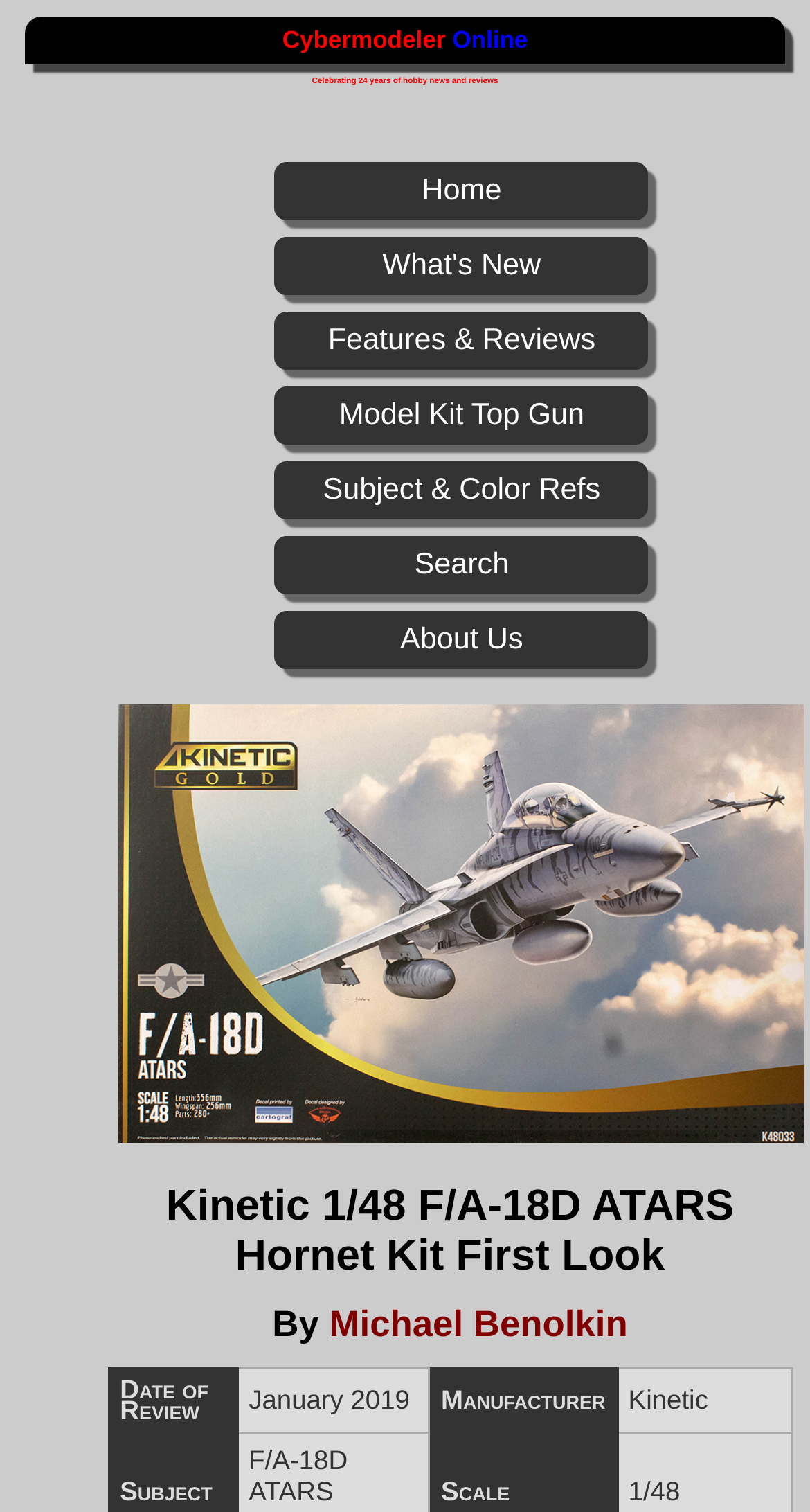Who is the author of the review?
Look at the image and answer with only one word or phrase.

Michael Benolkin